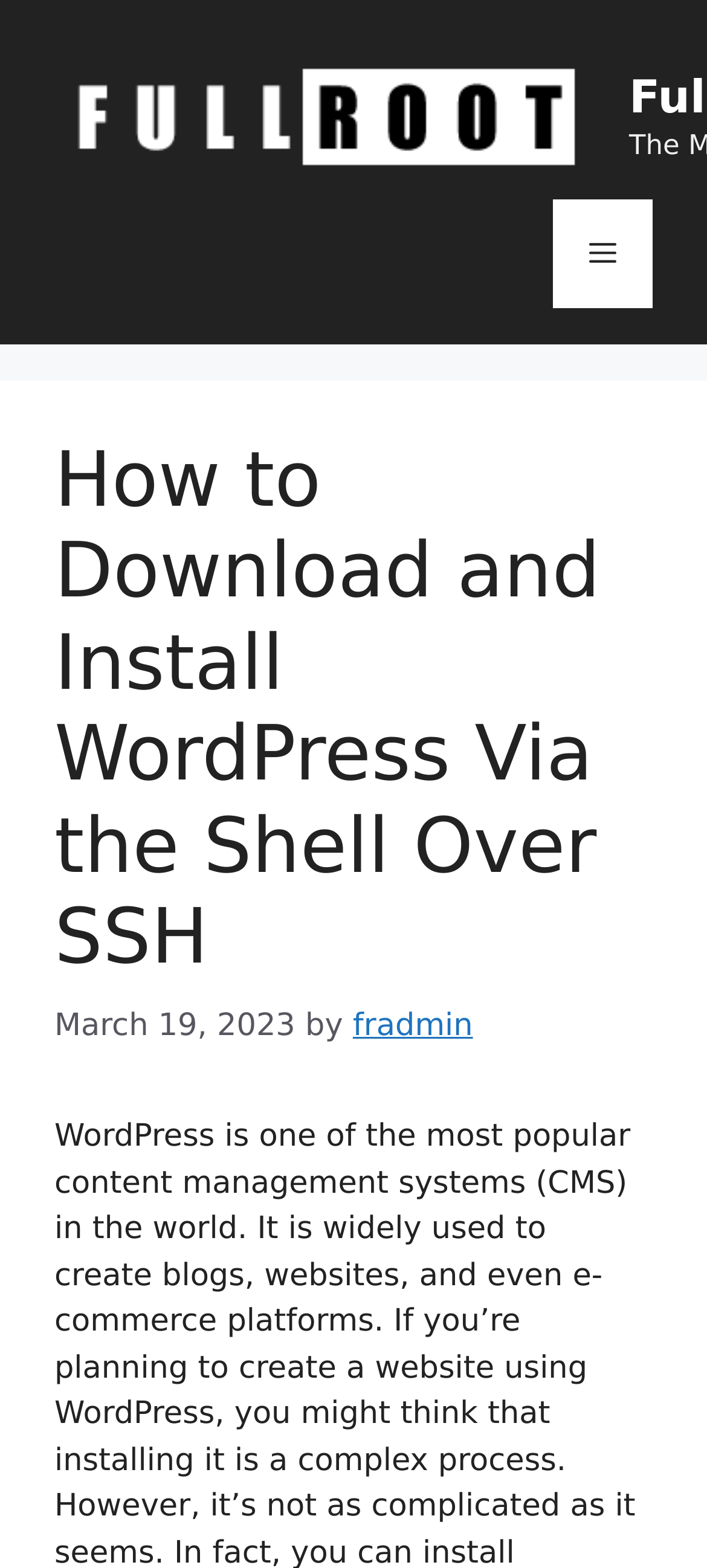Extract the main title from the webpage and generate its text.

How to Download and Install WordPress Via the Shell Over SSH